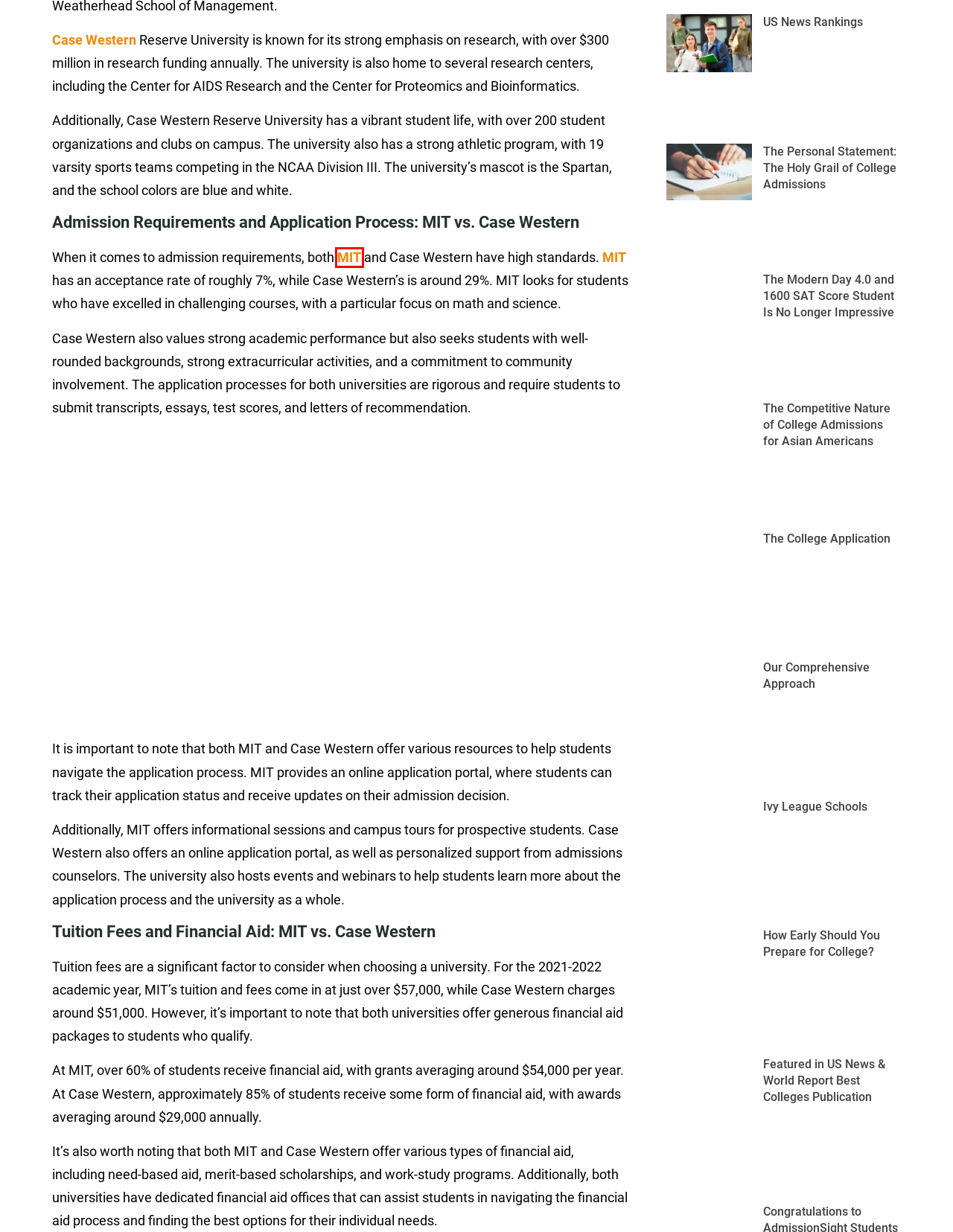Given a screenshot of a webpage with a red bounding box highlighting a UI element, determine which webpage description best matches the new webpage that appears after clicking the highlighted element. Here are the candidates:
A. Ivy League Schools: Behind the Ivy Gates | AdmissionSight
B. Johns Hopkins University Diversity Statistics | AdmissionSight
C. How Early Should You Prepare for College? | AdmissionSight
D. 10 Online Learning Resources for High School Students | AdmissionSight
E. MIT Acceptance Rate: Admissions Statistics | AdmissionSight
F. Caltech Diversity Statistics | AdmissionSight
G. Zero Robotics: All You Need to Know | AdmissionSight
H. How To Compete In The American Protégé International Competitions | AdmissionSight

E